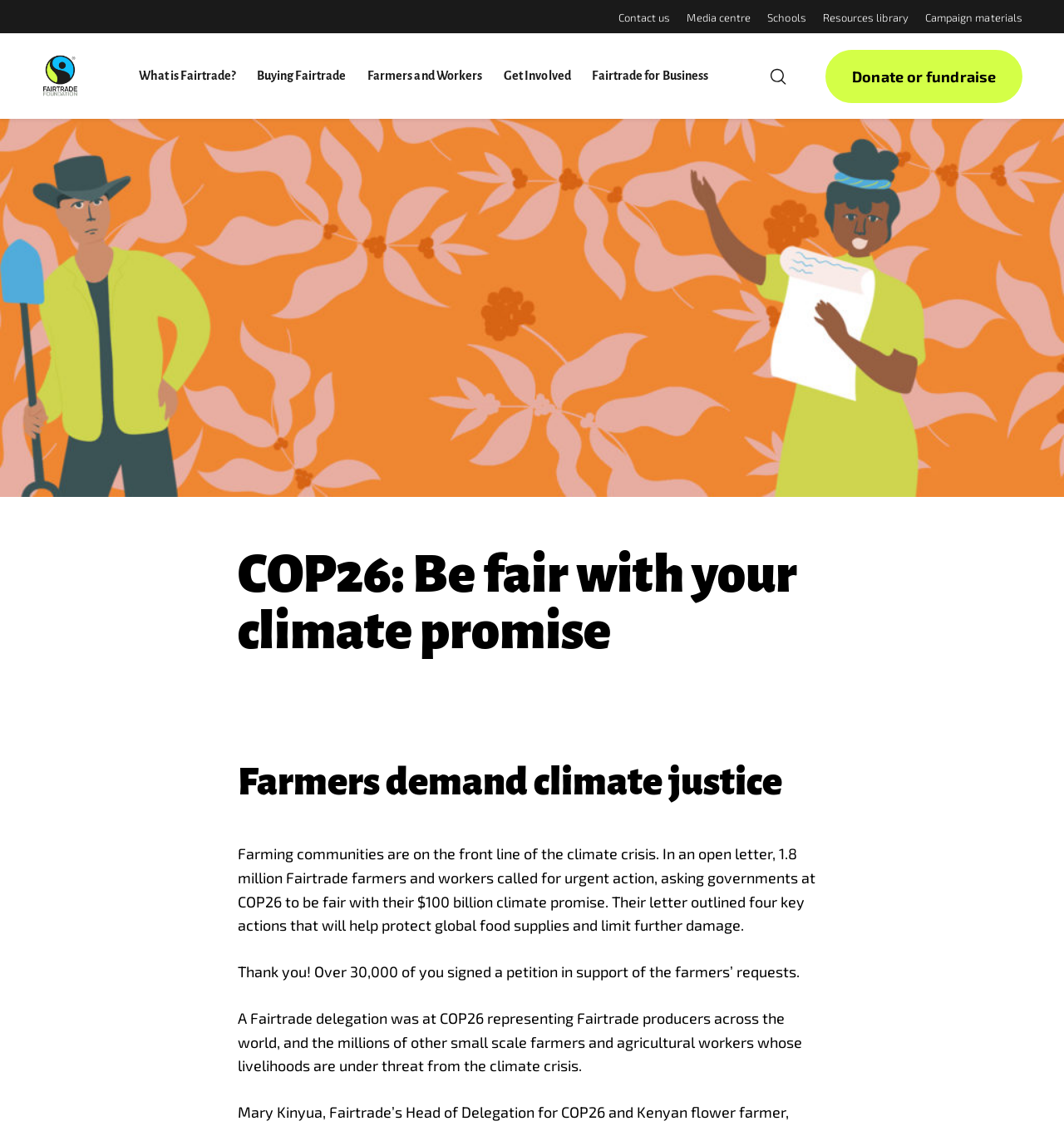Please specify the bounding box coordinates for the clickable region that will help you carry out the instruction: "Donate or fundraise".

[0.801, 0.059, 0.936, 0.076]